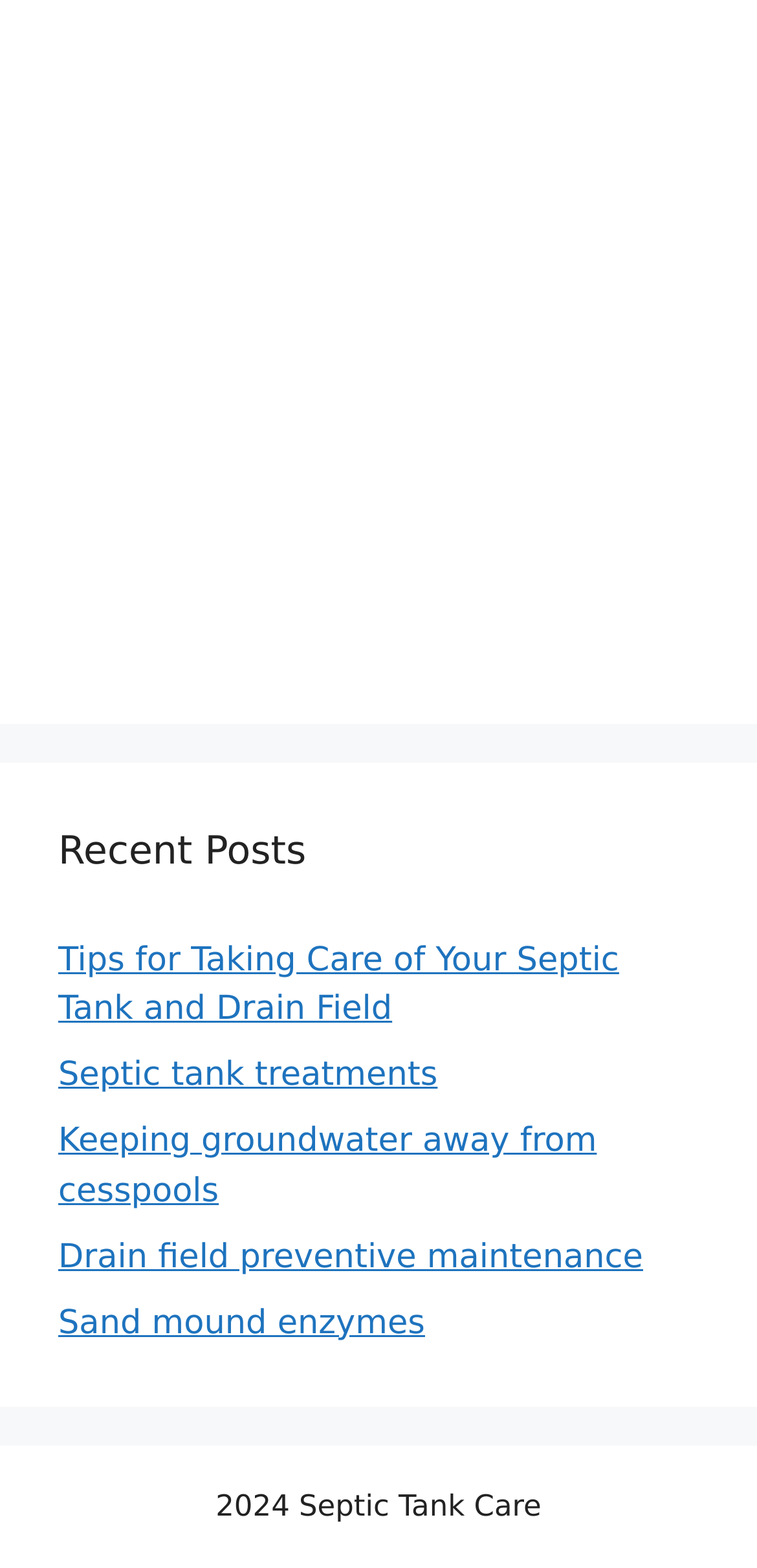What is the category of the recent posts?
Kindly answer the question with as much detail as you can.

The recent posts section is categorized under septic tank care because all the links in this section are related to septic tank care, such as taking care of septic tanks, treatments, and maintenance.